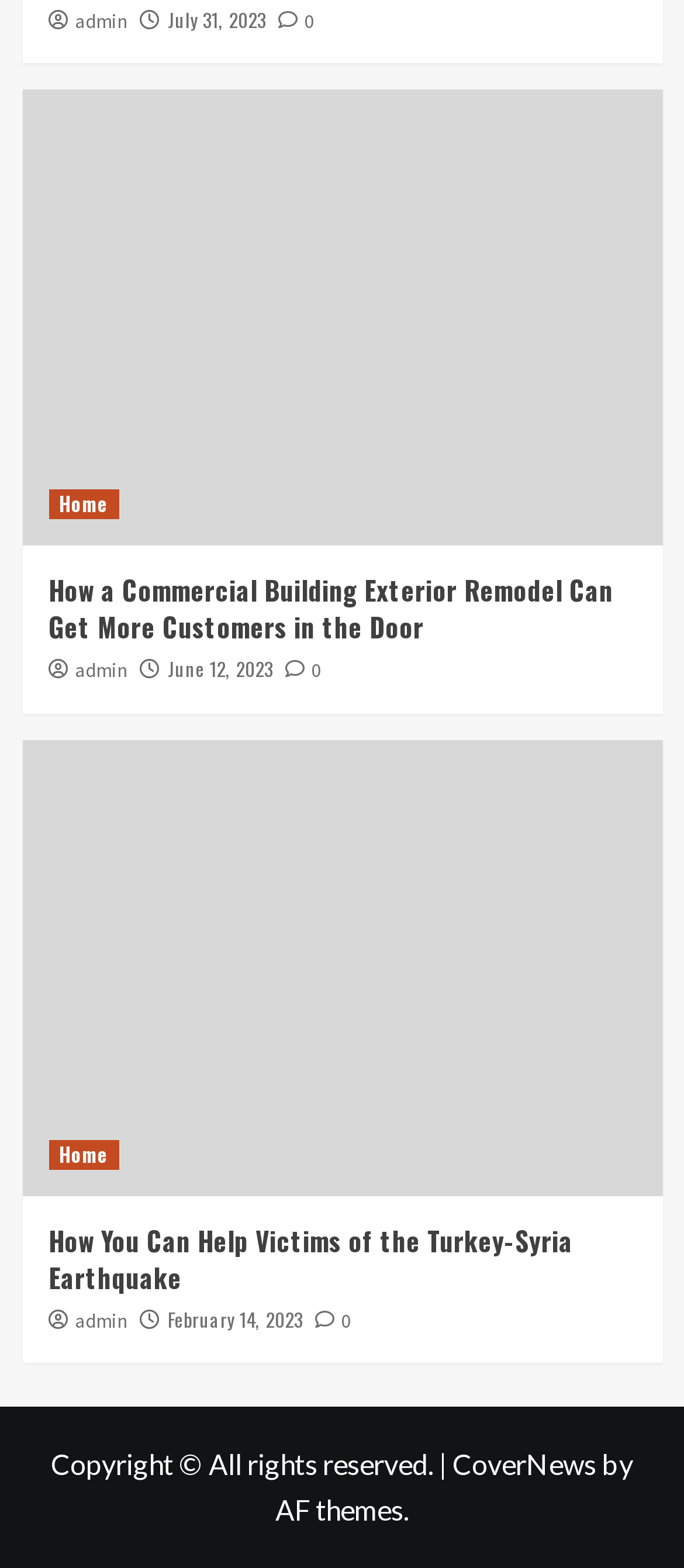Please identify the bounding box coordinates of the area that needs to be clicked to follow this instruction: "go to admin page".

[0.109, 0.005, 0.186, 0.021]